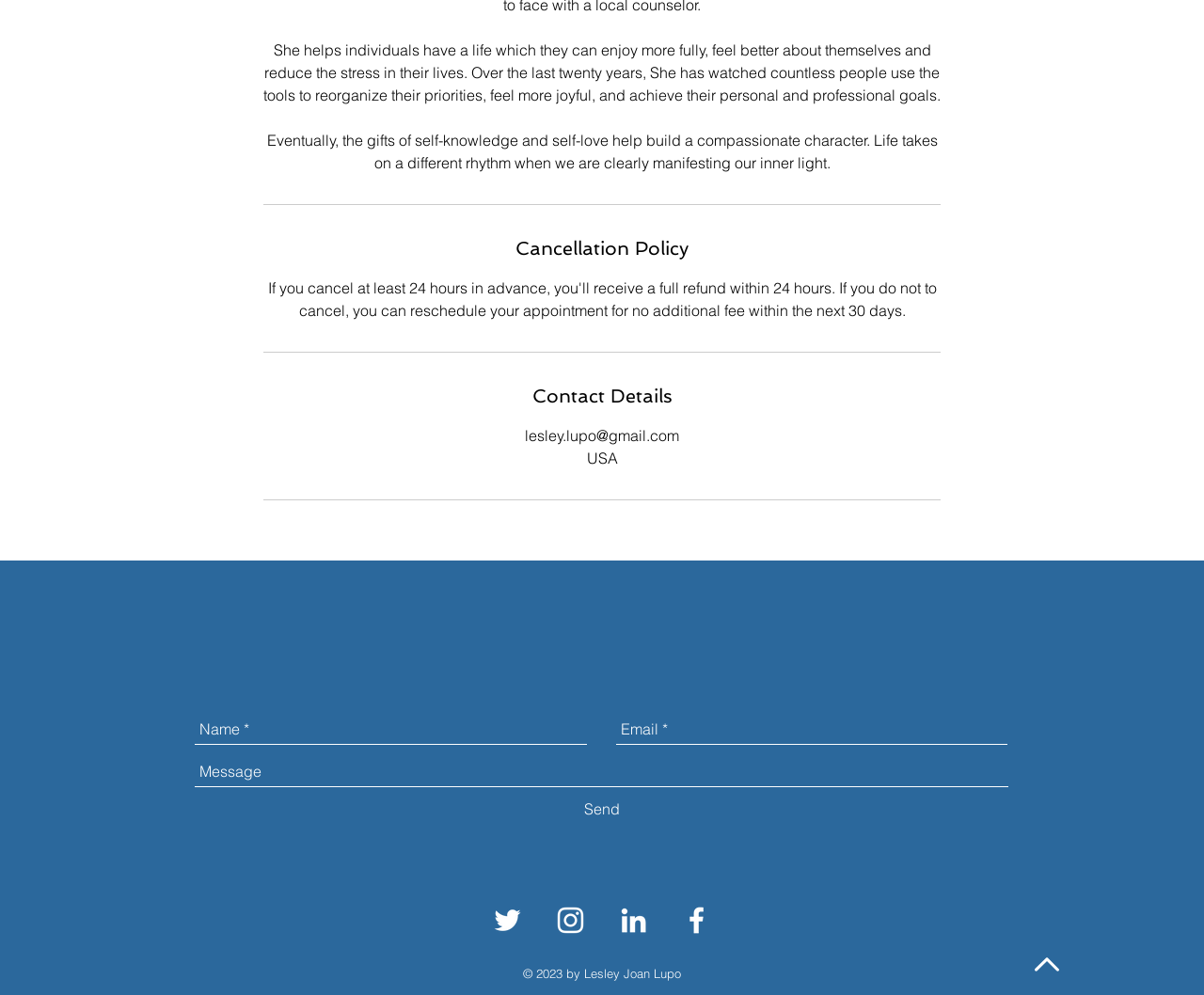Determine the bounding box of the UI element mentioned here: "aria-label="Name *" name="name-*" placeholder="Name *"". The coordinates must be in the format [left, top, right, bottom] with values ranging from 0 to 1.

[0.162, 0.717, 0.488, 0.749]